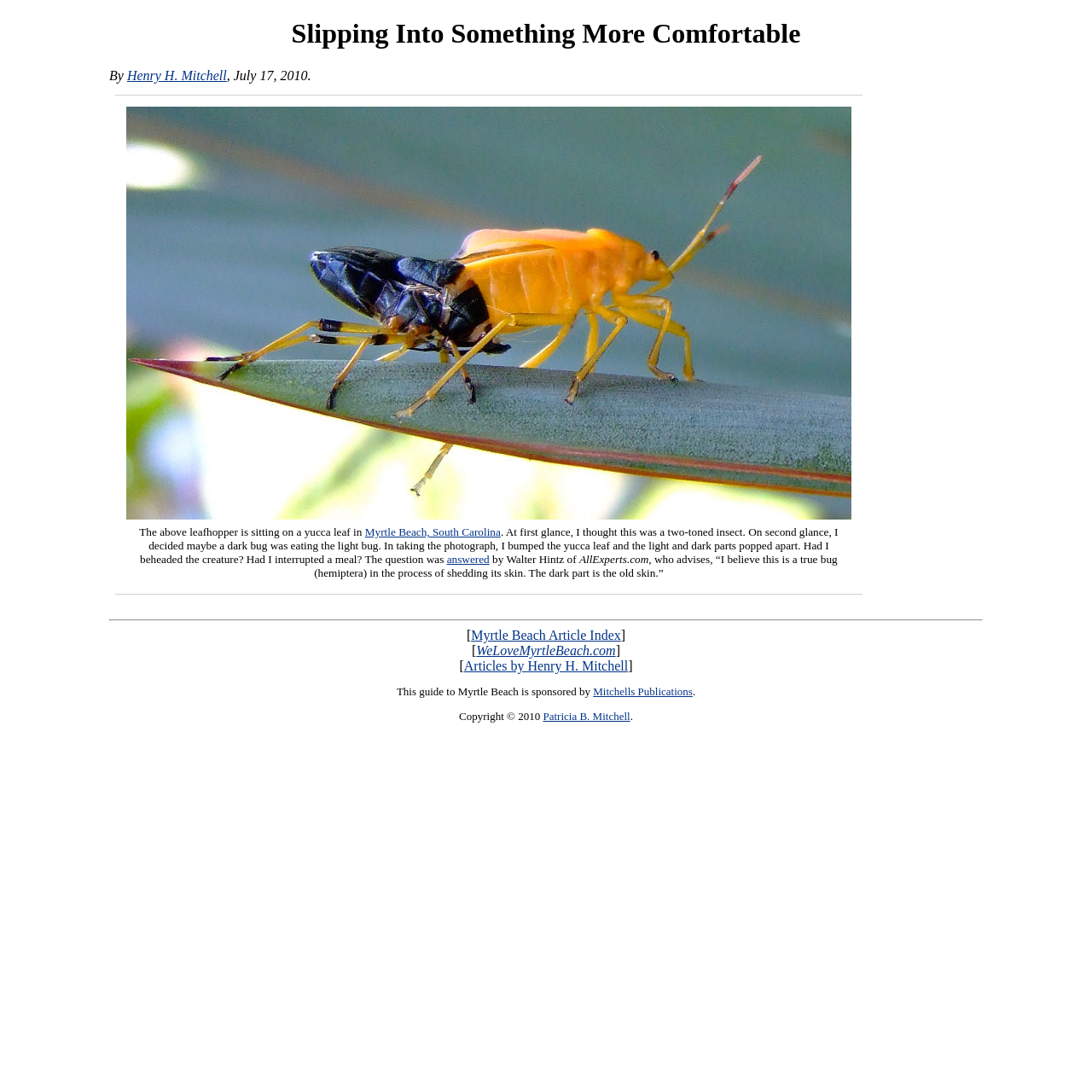Identify the bounding box coordinates of the area that should be clicked in order to complete the given instruction: "Check the website WeLoveMyrtleBeach.com". The bounding box coordinates should be four float numbers between 0 and 1, i.e., [left, top, right, bottom].

[0.436, 0.589, 0.564, 0.602]